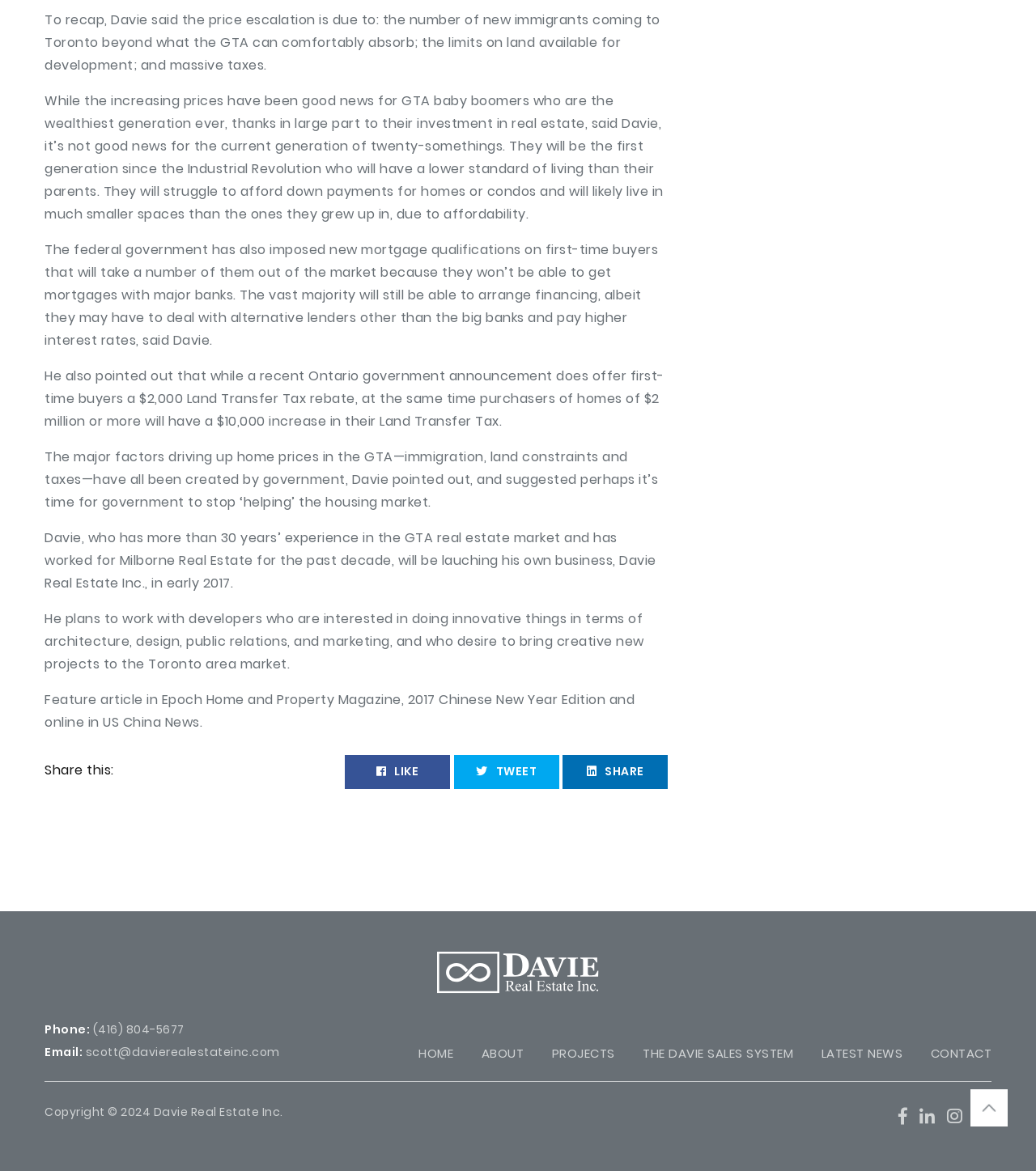Pinpoint the bounding box coordinates of the area that must be clicked to complete this instruction: "Click the 'CONTACT' link".

[0.898, 0.892, 0.957, 0.907]